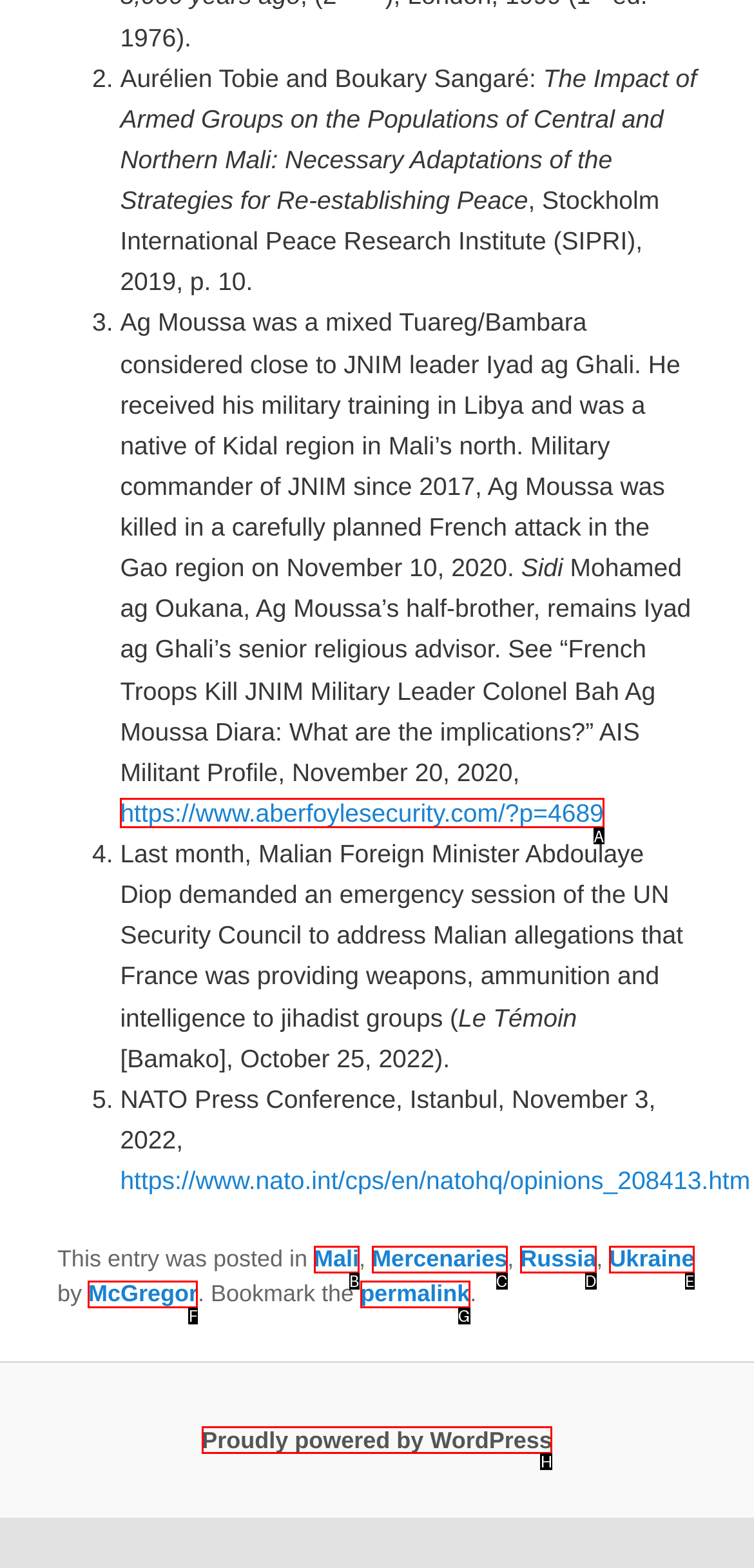Select the right option to accomplish this task: Click the link to AIS Militant Profile. Reply with the letter corresponding to the correct UI element.

A